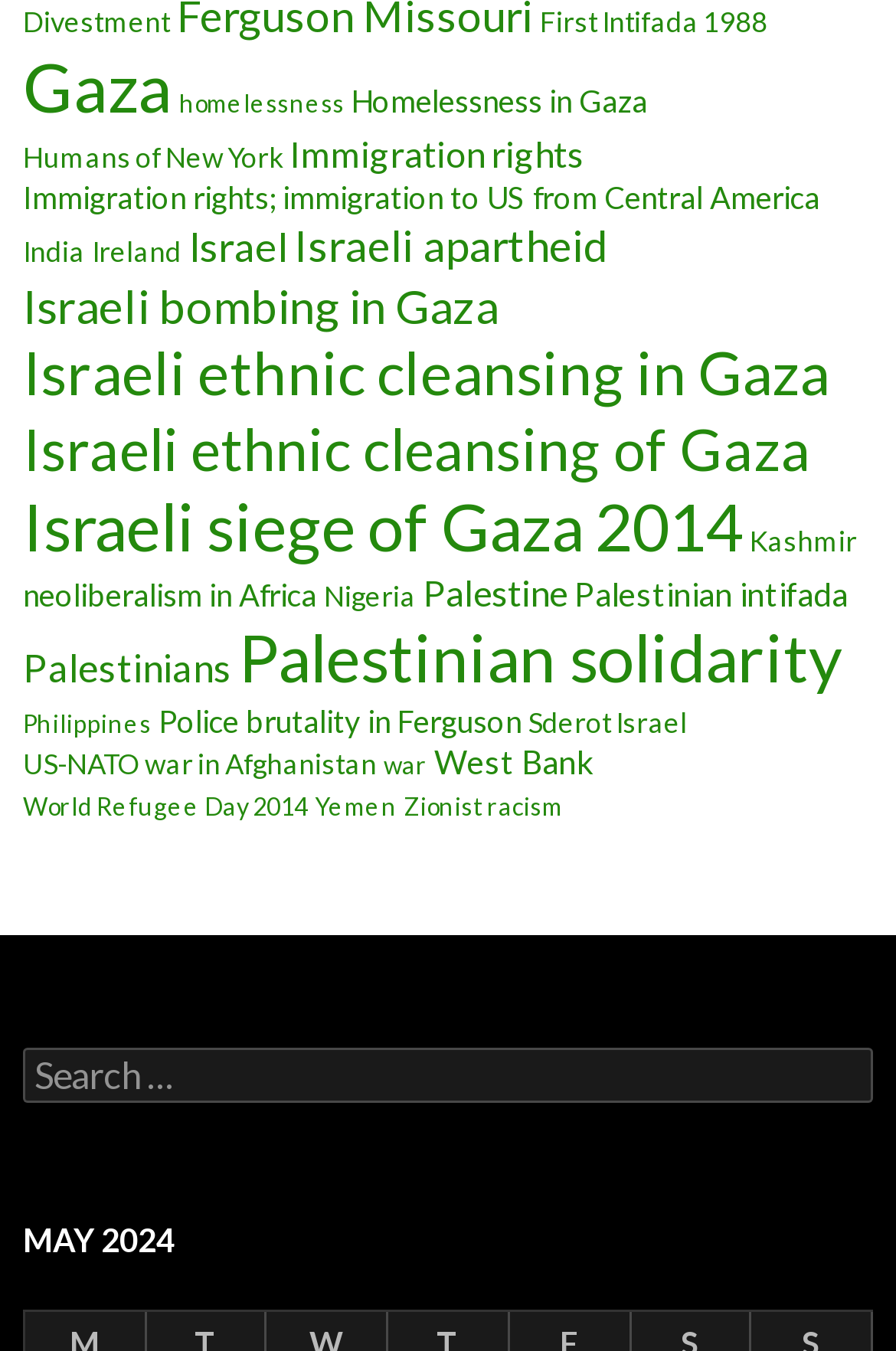Is there a search function on this webpage?
Answer briefly with a single word or phrase based on the image.

Yes